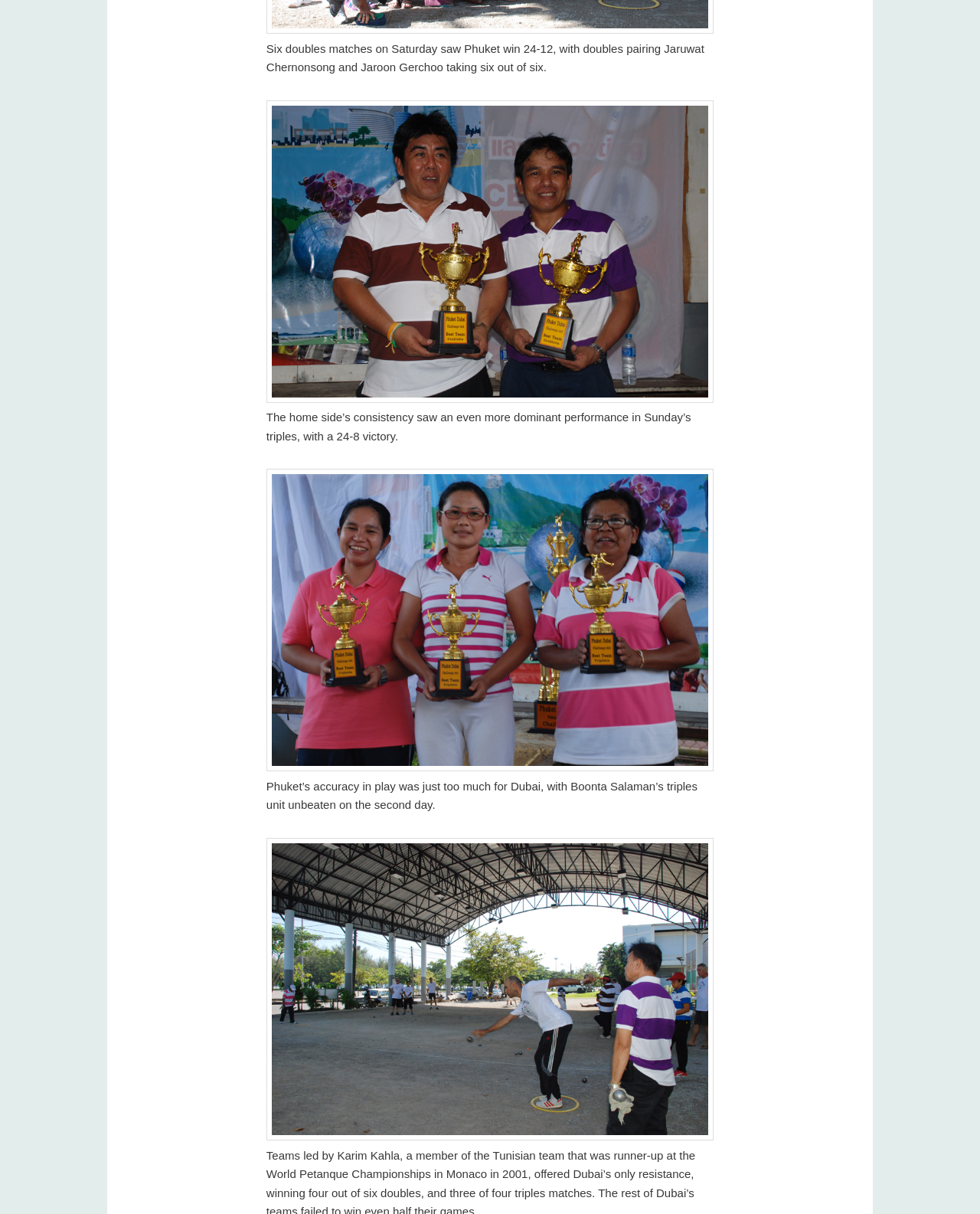What is the name of the team mentioned?
Please provide a single word or phrase answer based on the image.

DubaiTeam